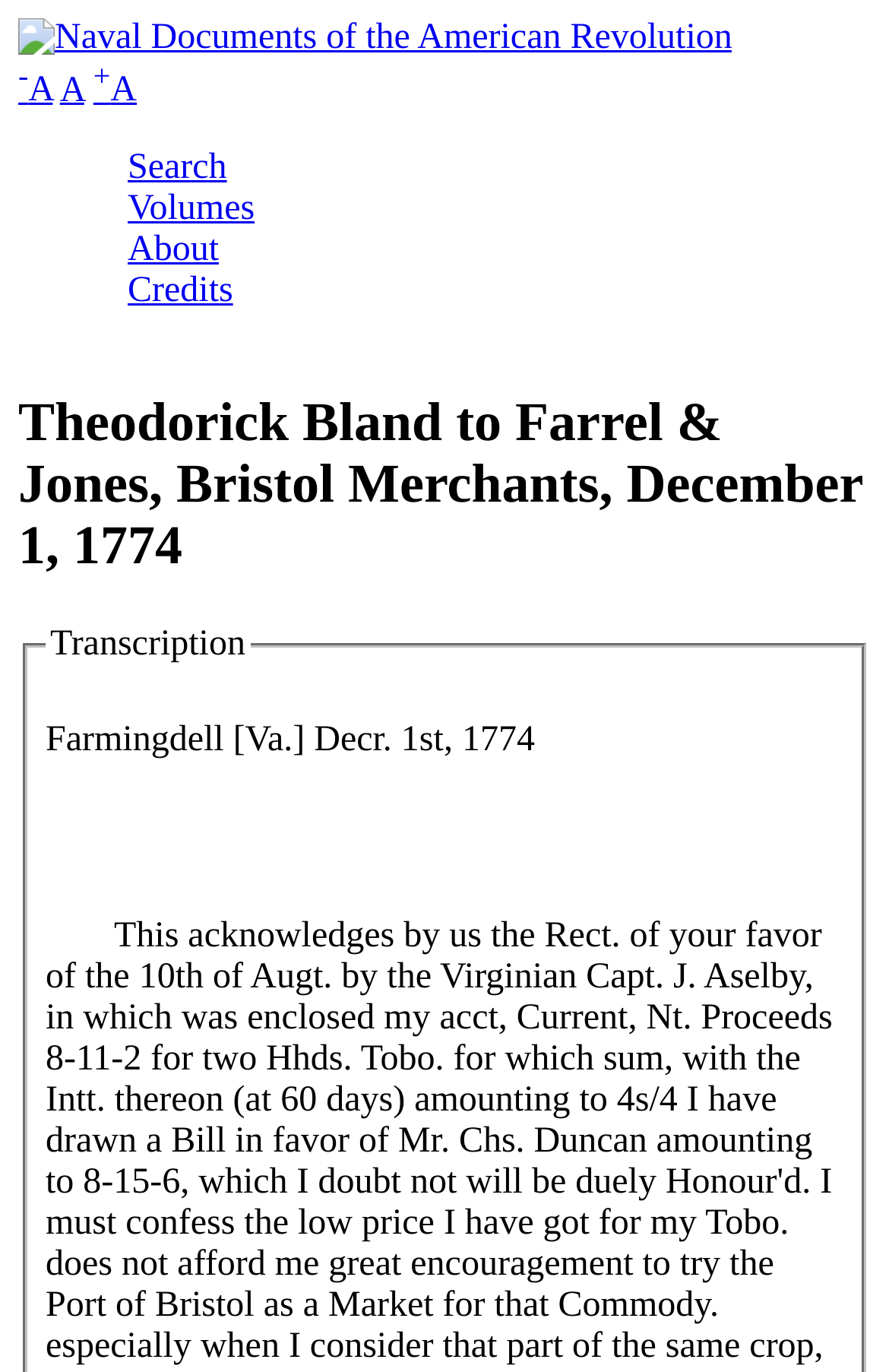Identify the bounding box coordinates of the region I need to click to complete this instruction: "View Volumes".

[0.144, 0.138, 0.286, 0.167]